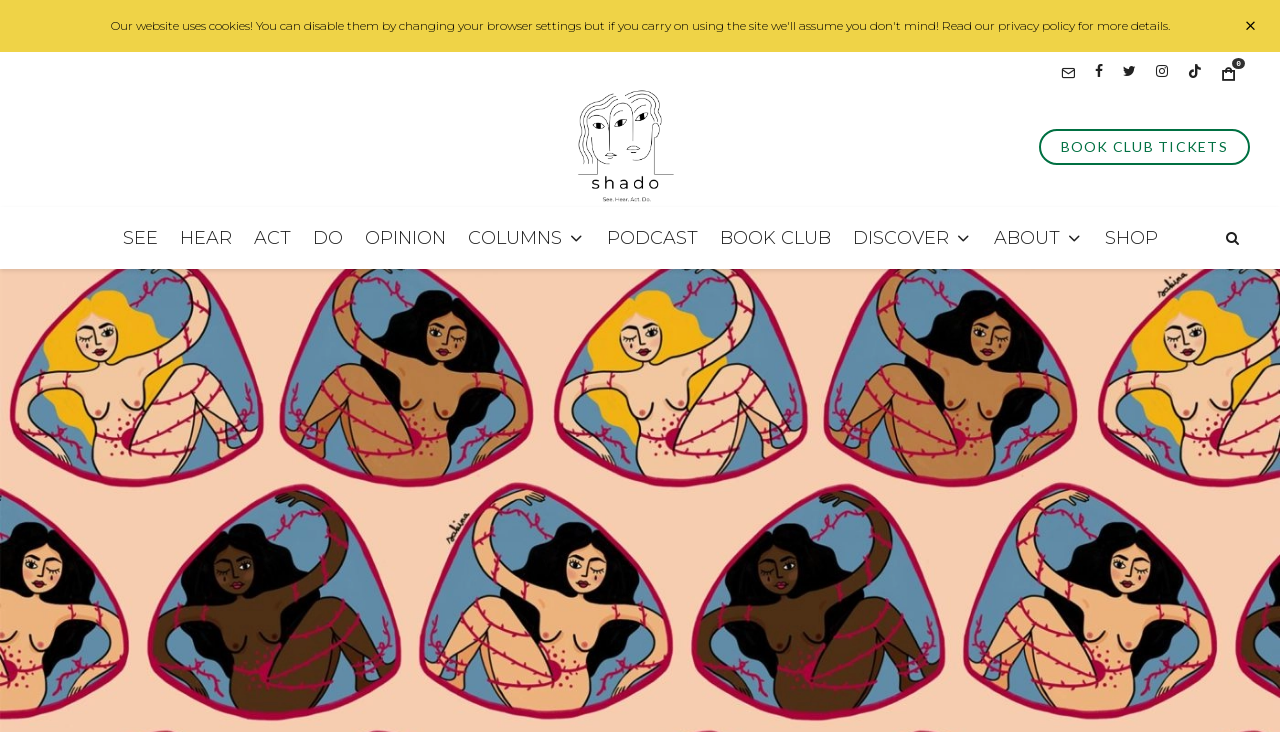Please reply to the following question using a single word or phrase: 
What types of content can users find on the website?

Opinion, columns, podcast, book club, discover